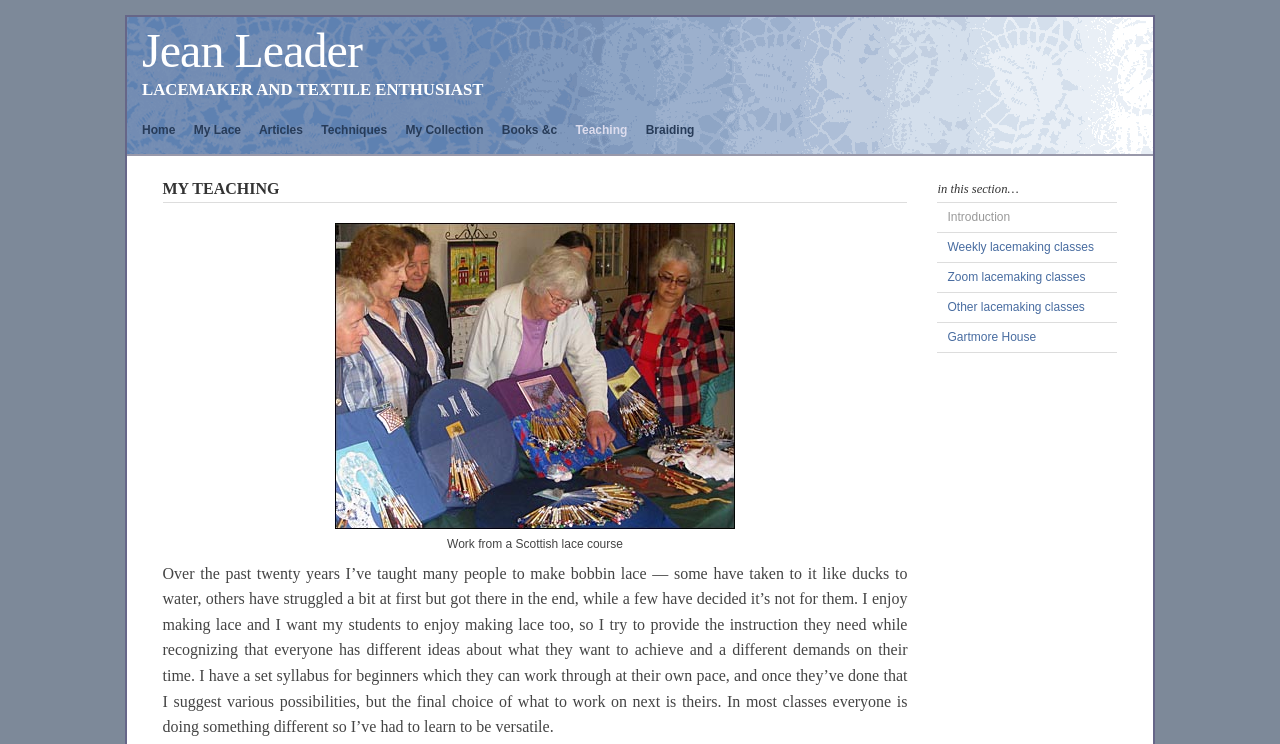Provide a brief response to the question using a single word or phrase: 
What is the focus of Jean Leader's teaching?

Making lace